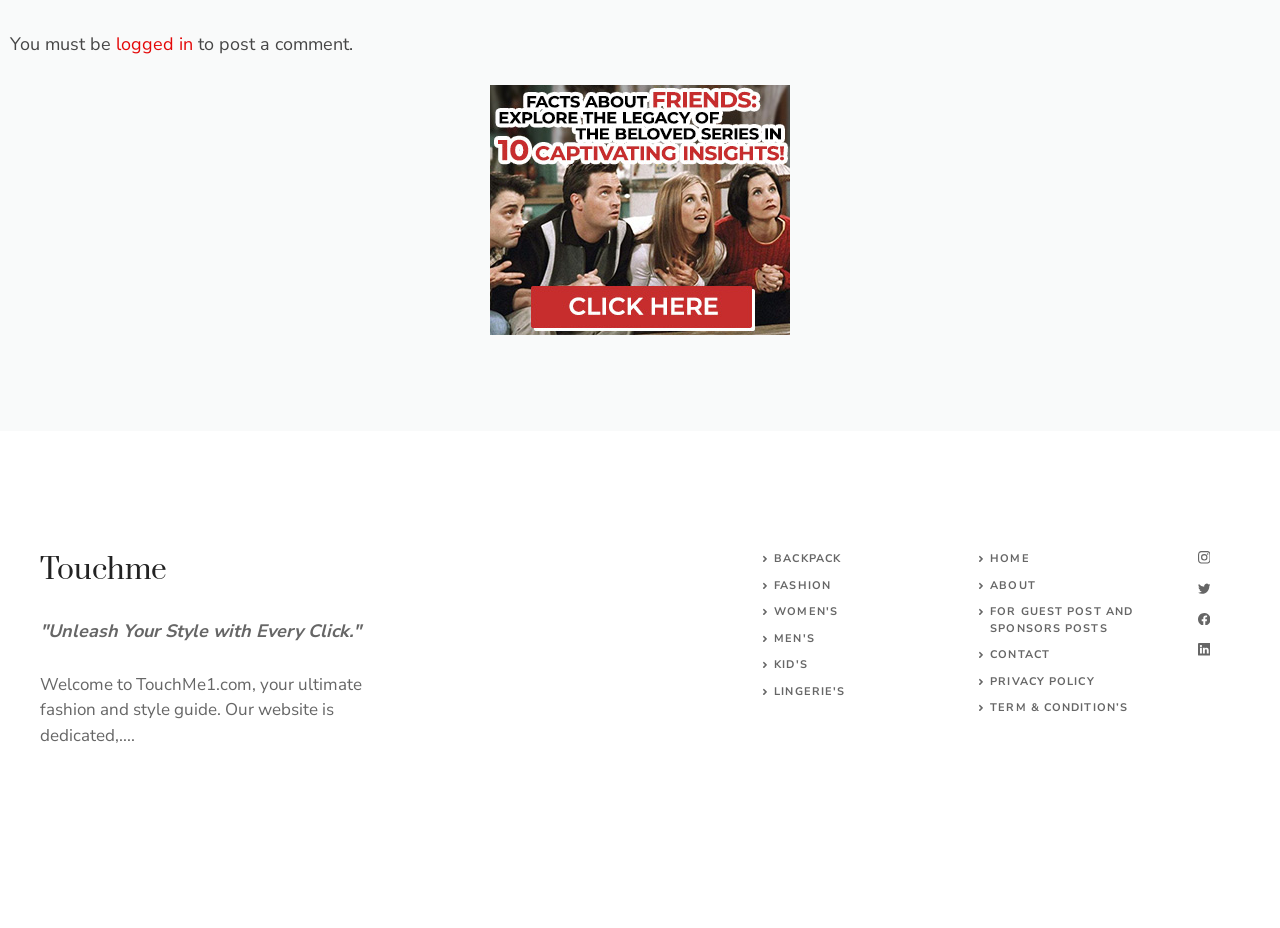Please identify the bounding box coordinates of the clickable area that will fulfill the following instruction: "follow the instagram link". The coordinates should be in the format of four float numbers between 0 and 1, i.e., [left, top, right, bottom].

[0.912, 0.594, 0.969, 0.608]